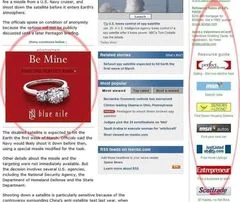What could be the consequence of poor website design?
Please ensure your answer is as detailed and informative as possible.

According to the caption, poor website design could lead to significant losses, especially for small businesses aiming to save costs, which emphasizes the importance of having an effective web design.